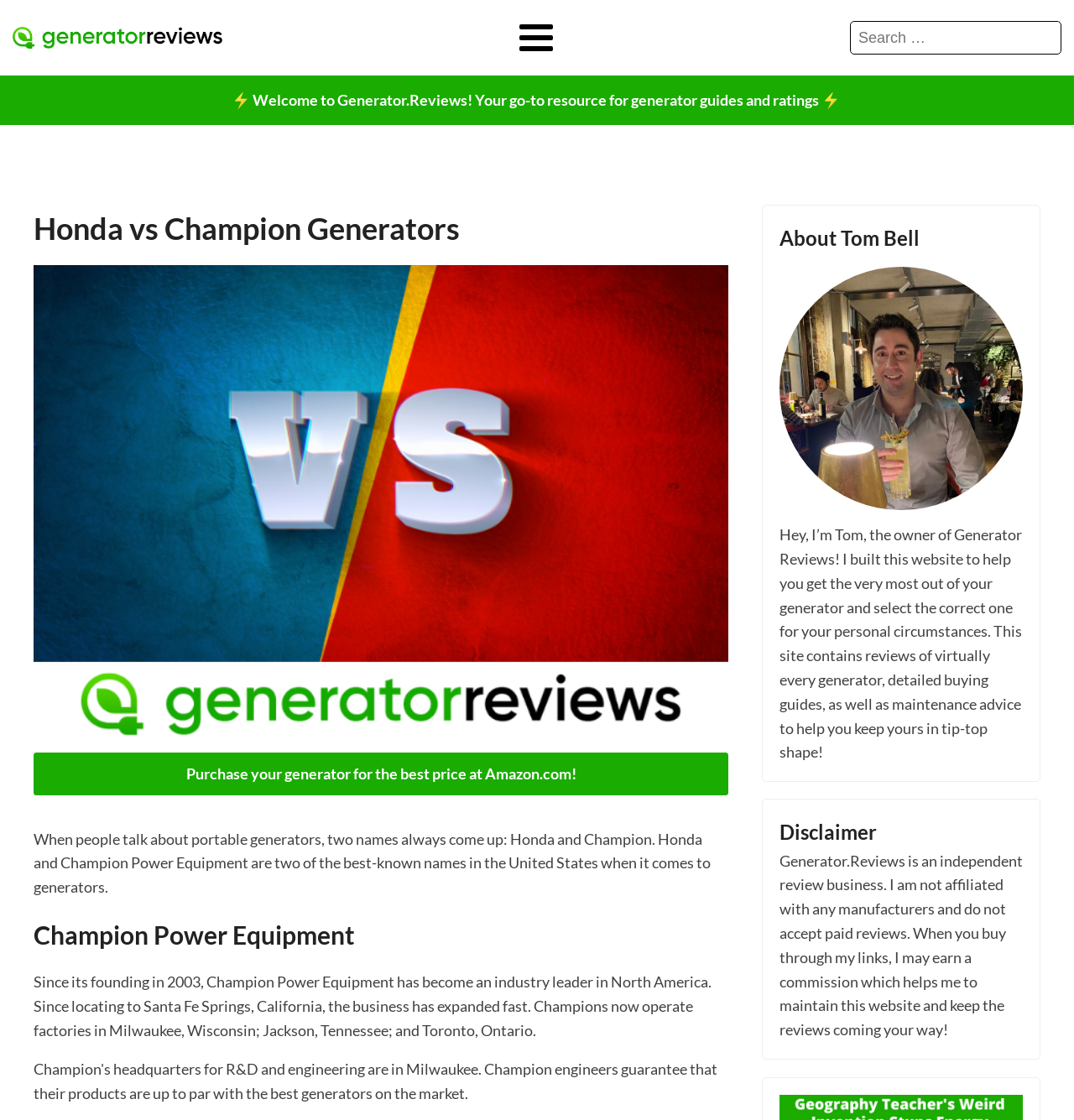Where can users purchase generators?
Answer the question using a single word or phrase, according to the image.

Amazon.com